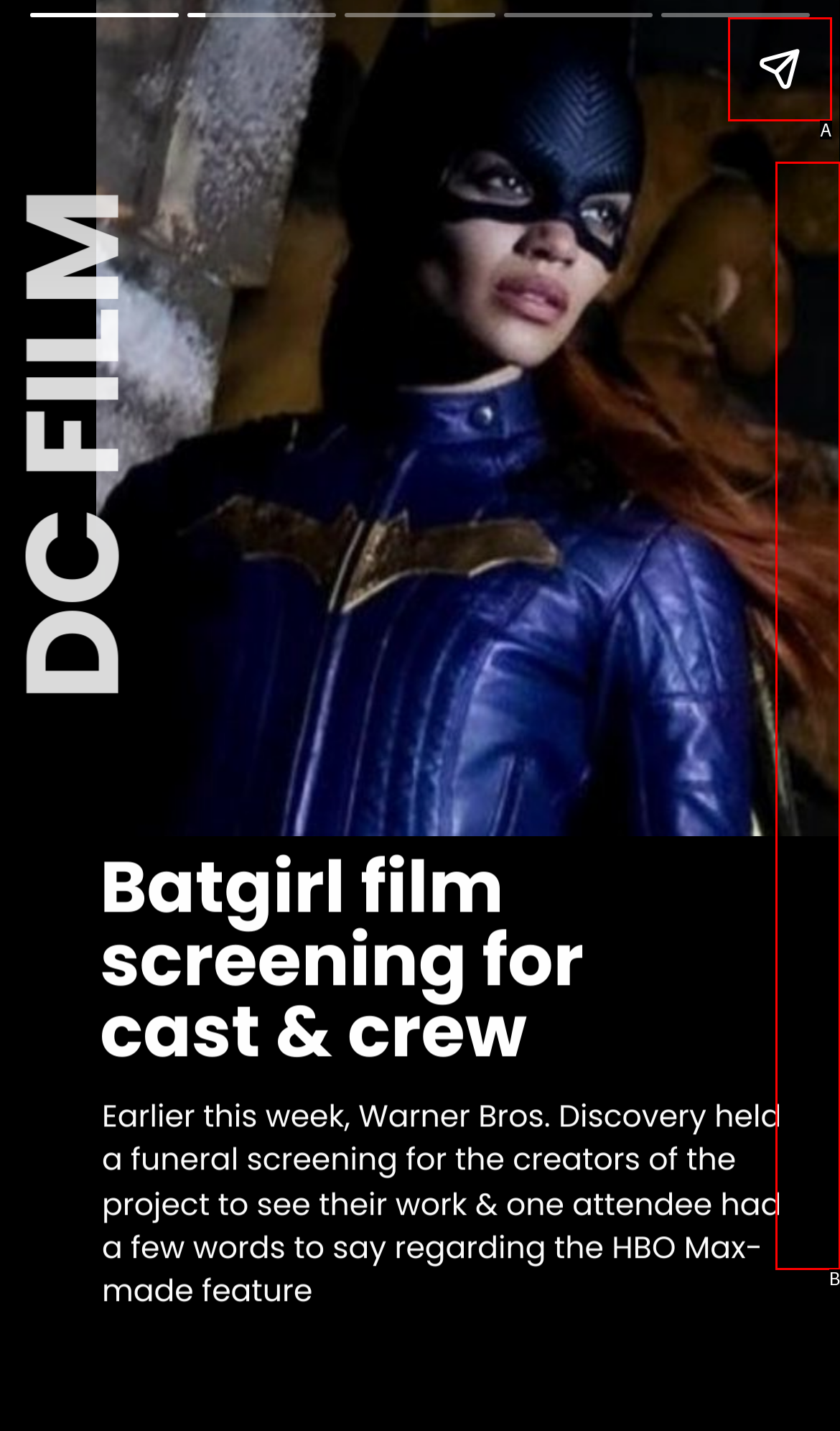Identify the HTML element that corresponds to the description: aria-label="Share story" Provide the letter of the correct option directly.

A